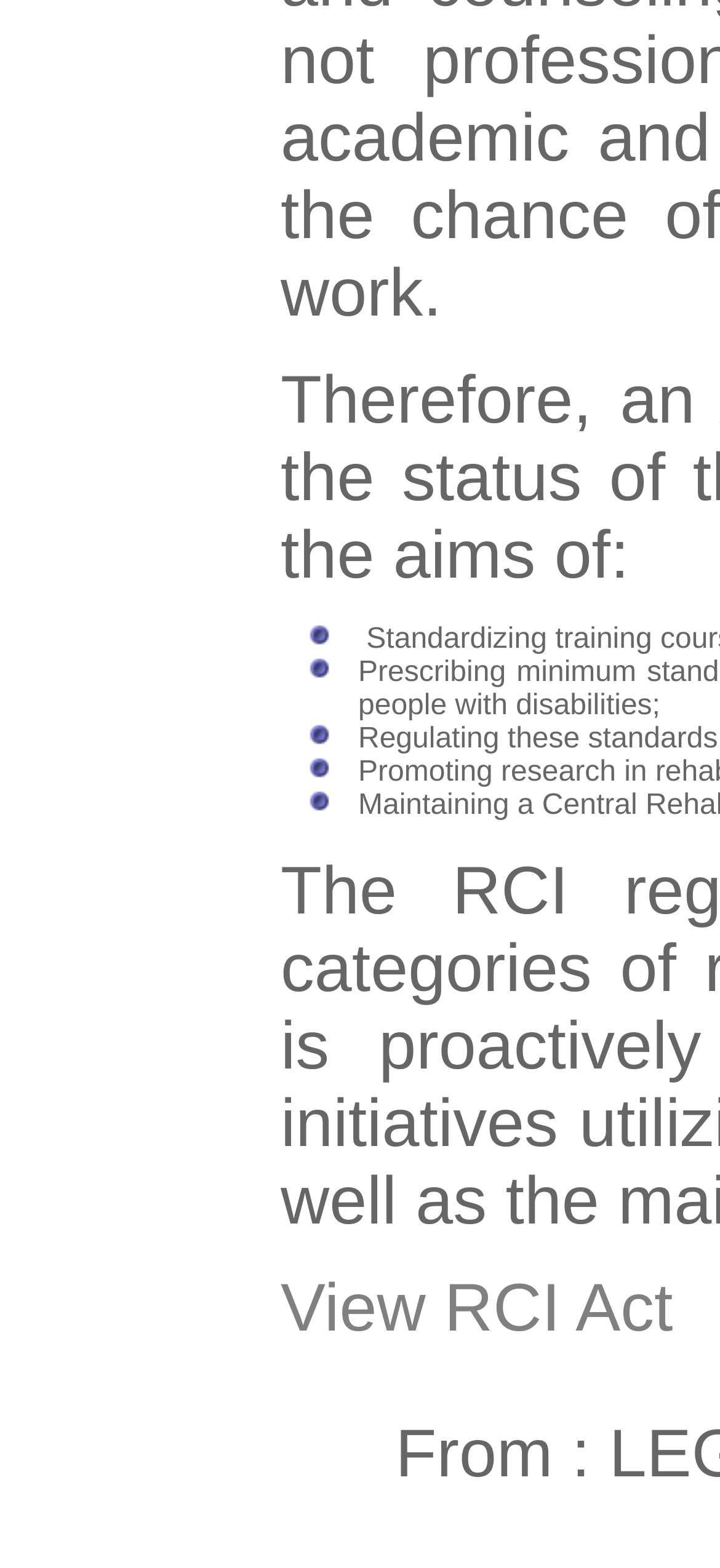Please examine the image and answer the question with a detailed explanation:
What is the vertical position of the 'View' link?

I compared the y1 and y2 coordinates of the 'View' link element with those of the LayoutTableCell elements containing the bullet points and found that the 'View' link is below them.